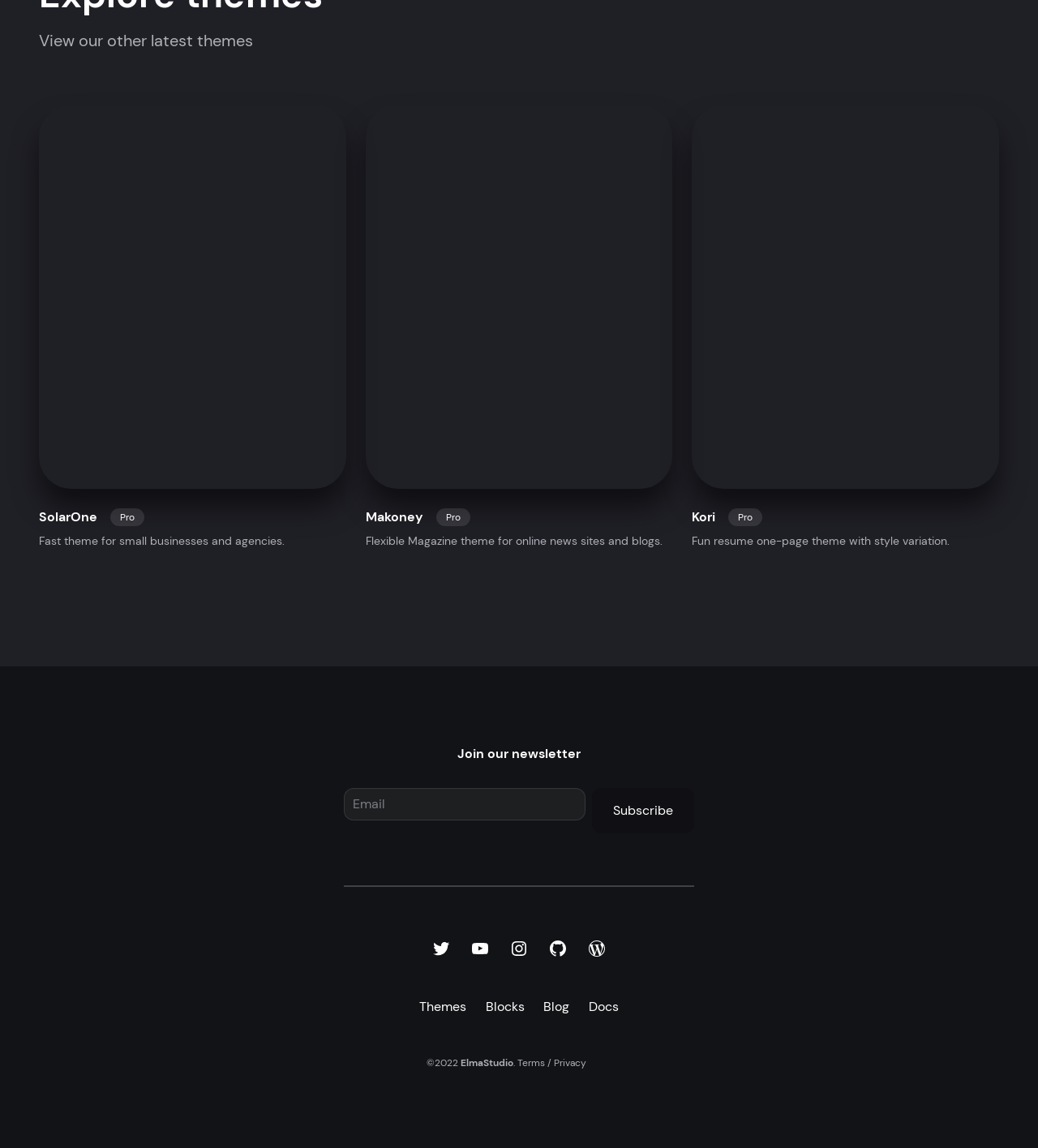What is the purpose of the 'Subscribe' button?
From the screenshot, provide a brief answer in one word or phrase.

Join newsletter